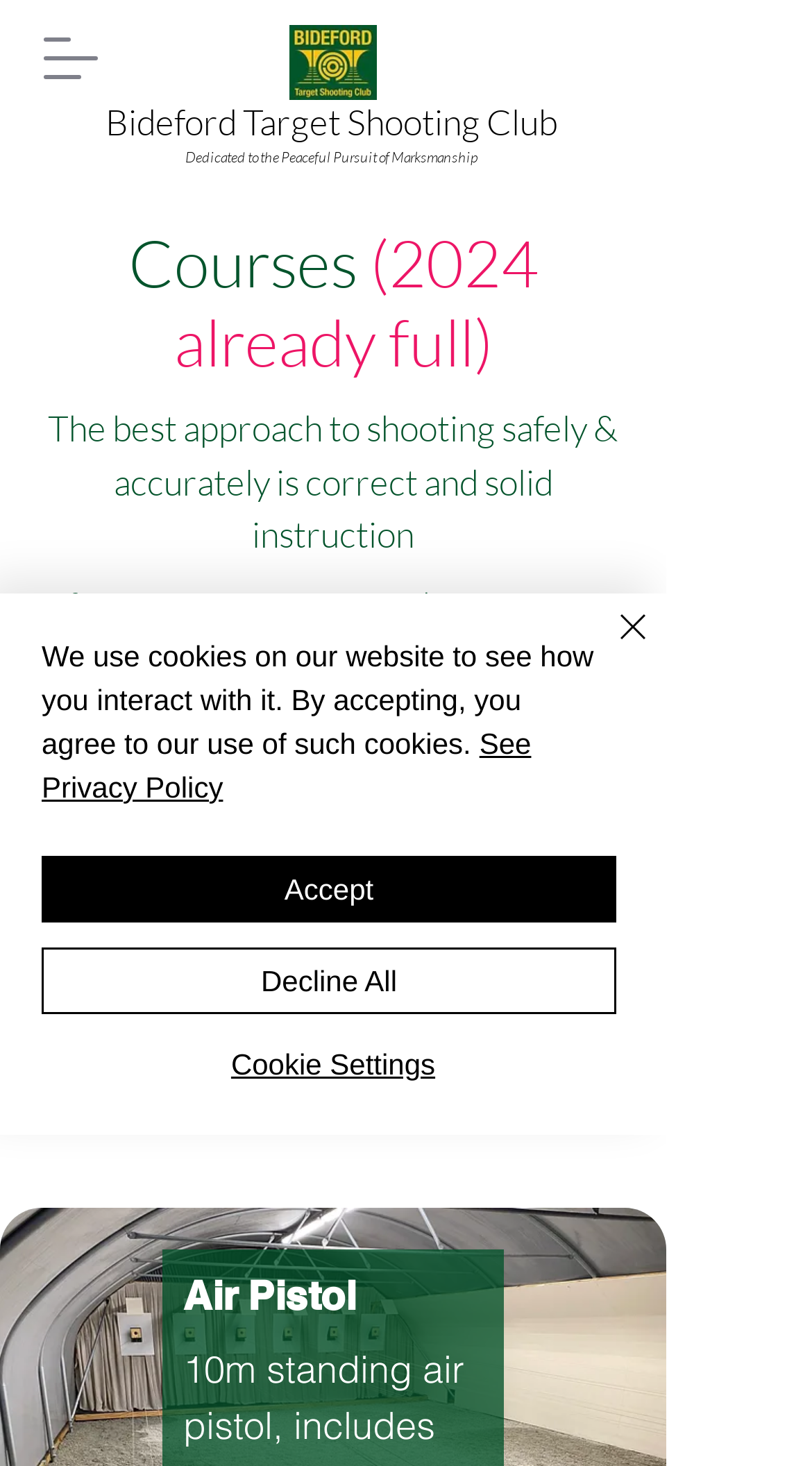What is the purpose of the instruction courses?
Provide a short answer using one word or a brief phrase based on the image.

Shooting safely & accurately